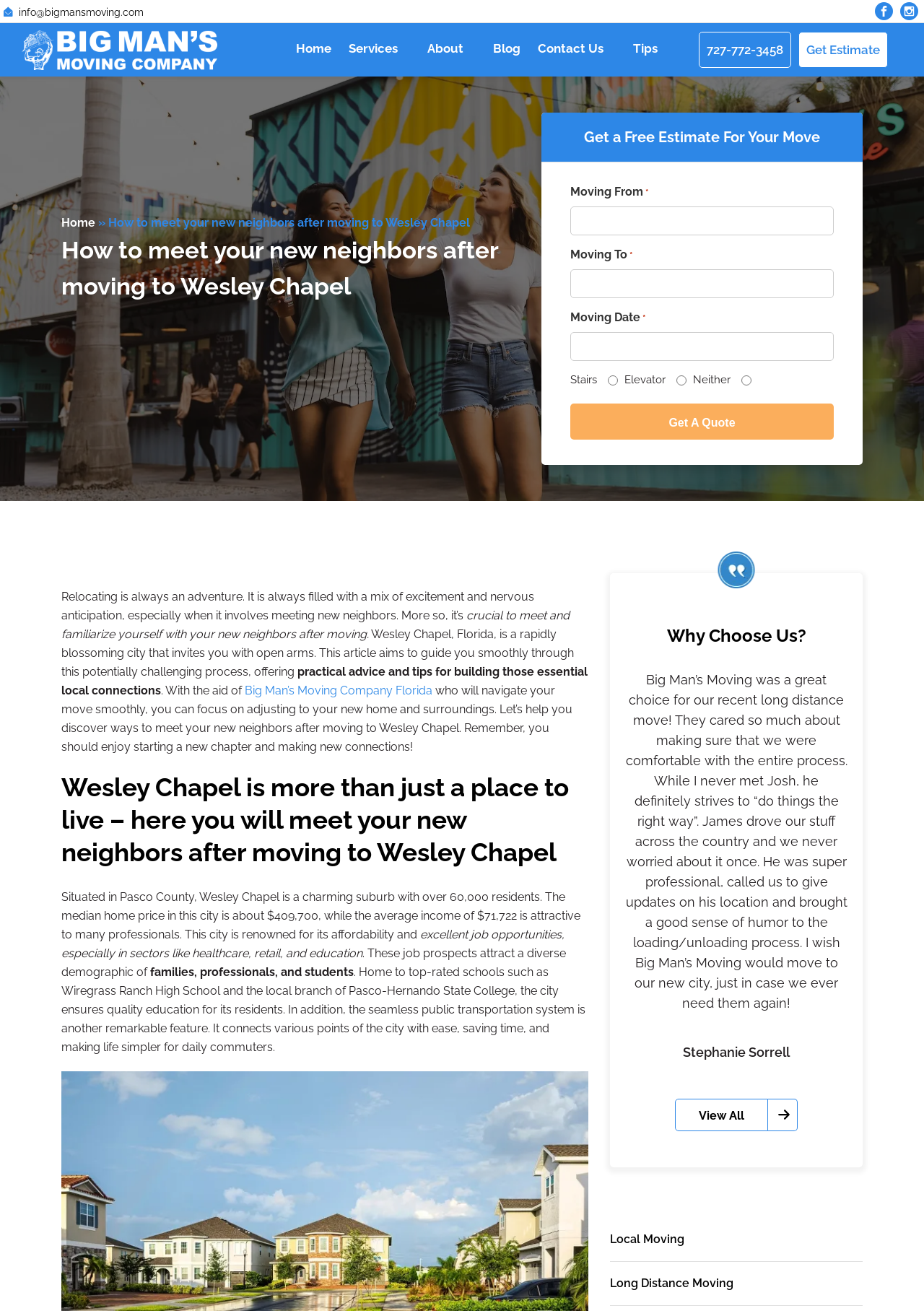Identify the bounding box coordinates of the clickable region required to complete the instruction: "Enter your moving date". The coordinates should be given as four float numbers within the range of 0 and 1, i.e., [left, top, right, bottom].

[0.617, 0.252, 0.902, 0.274]